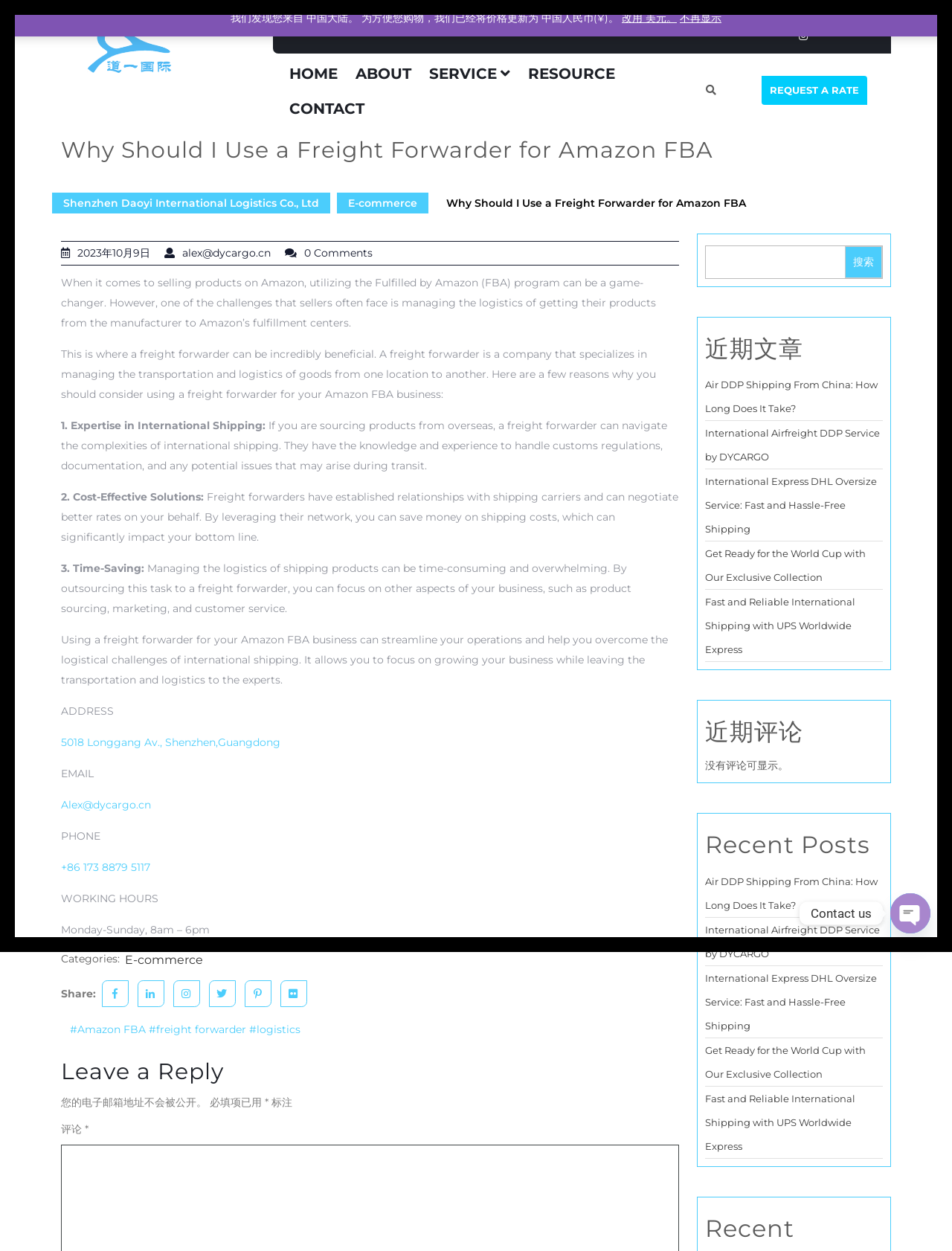Identify the bounding box coordinates necessary to click and complete the given instruction: "Contact us".

[0.304, 0.078, 0.383, 0.096]